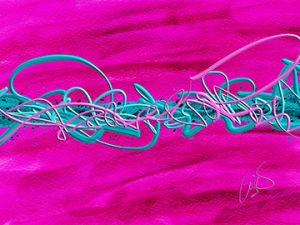Please give a one-word or short phrase response to the following question: 
What colors are used for the intricate lines?

Turquoise and pale pink